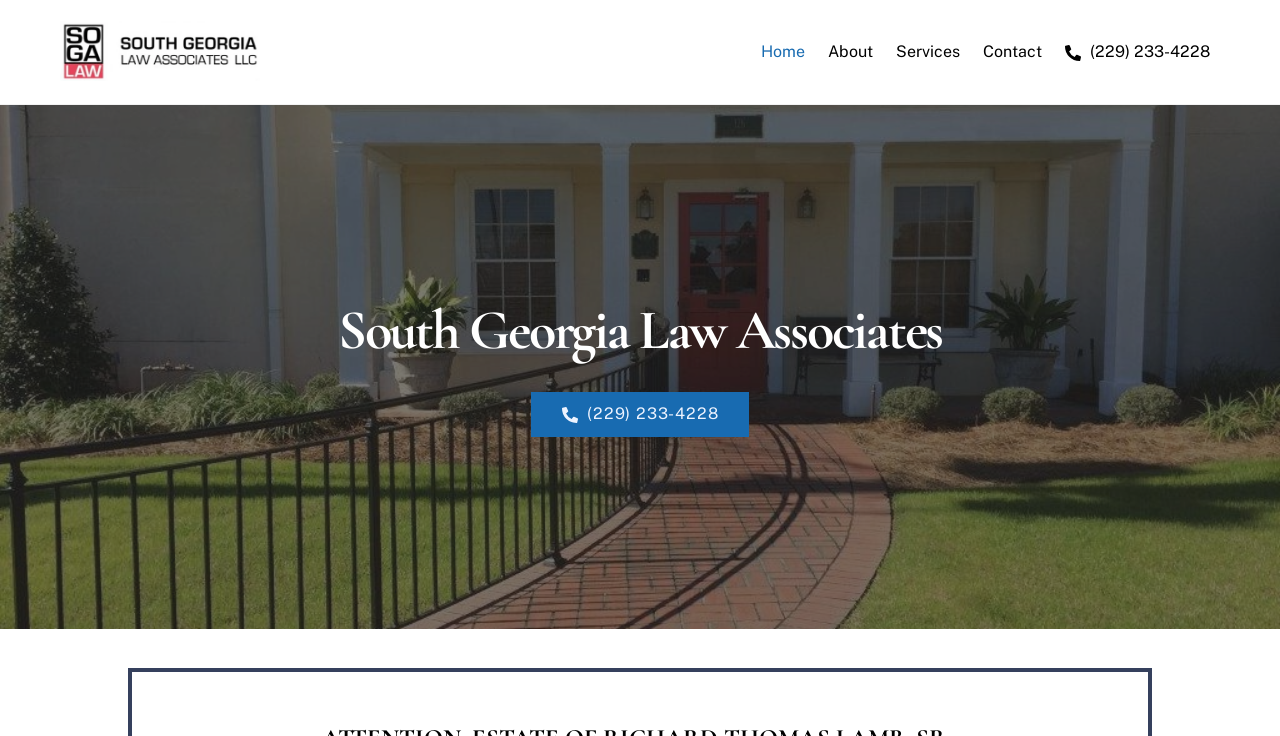Based on the description "title="South Georgia Law Associates"", find the bounding box of the specified UI element.

[0.047, 0.075, 0.203, 0.118]